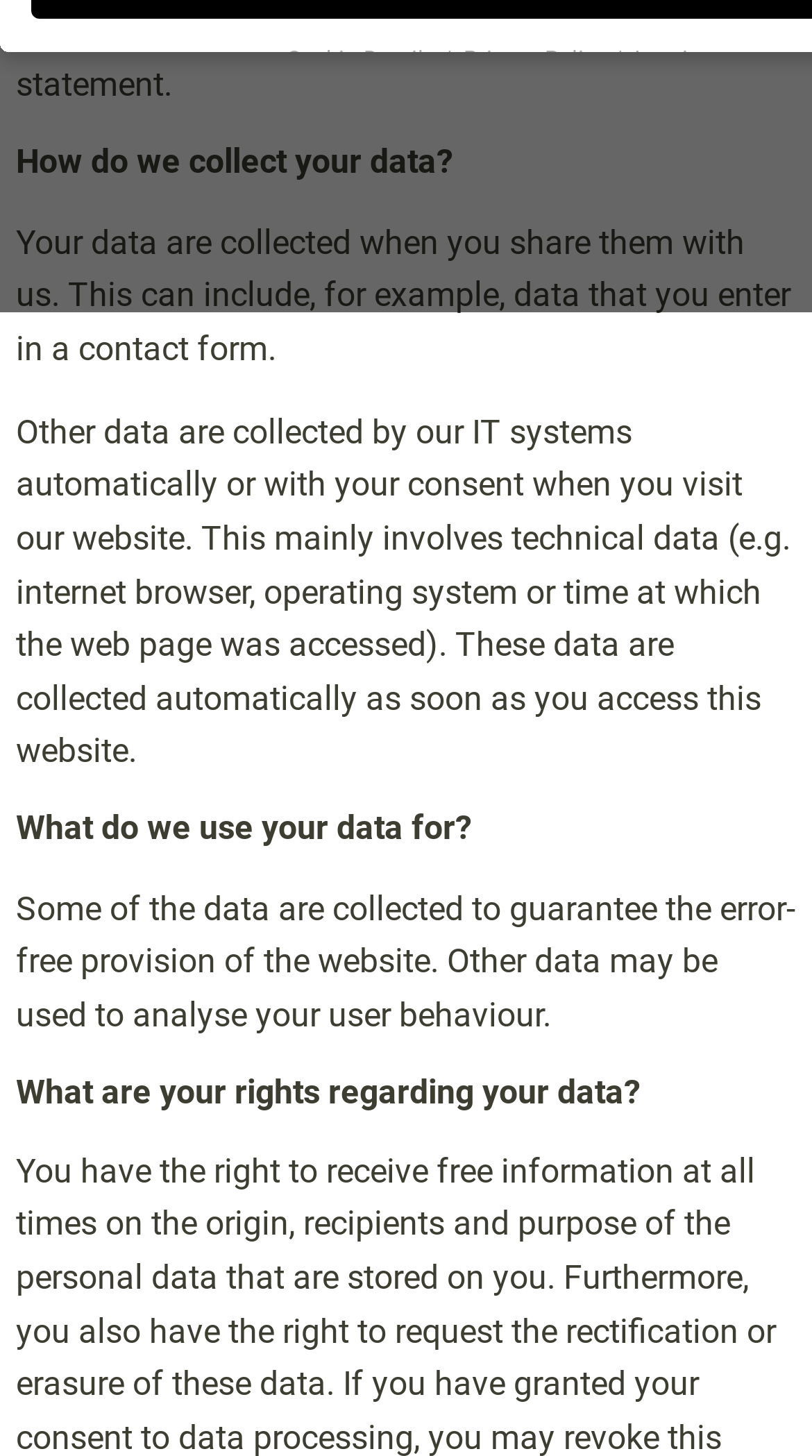Determine the bounding box coordinates for the area that needs to be clicked to fulfill this task: "Go to imprint". The coordinates must be given as four float numbers between 0 and 1, i.e., [left, top, right, bottom].

[0.781, 0.032, 0.873, 0.05]